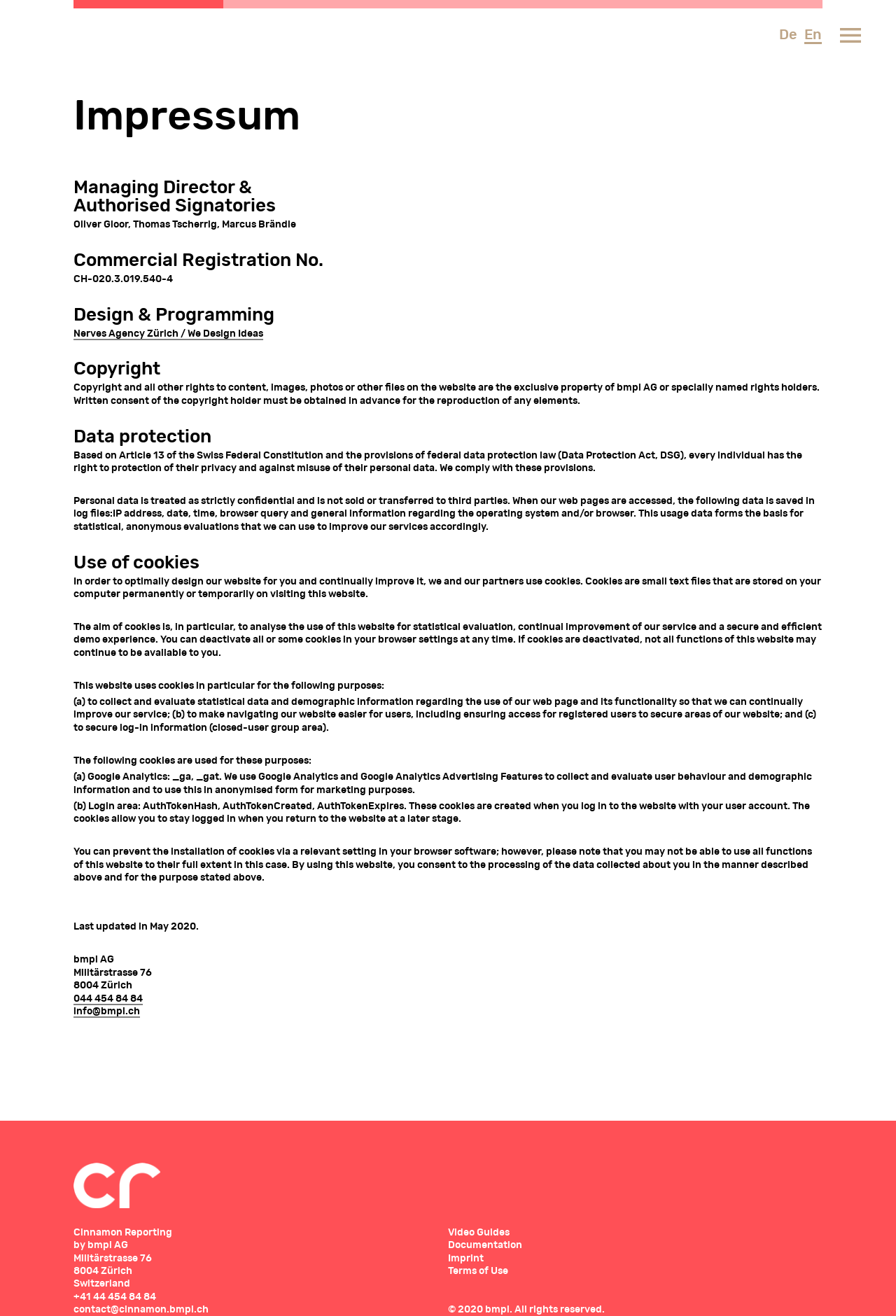What is the company name?
Using the picture, provide a one-word or short phrase answer.

bmpi AG